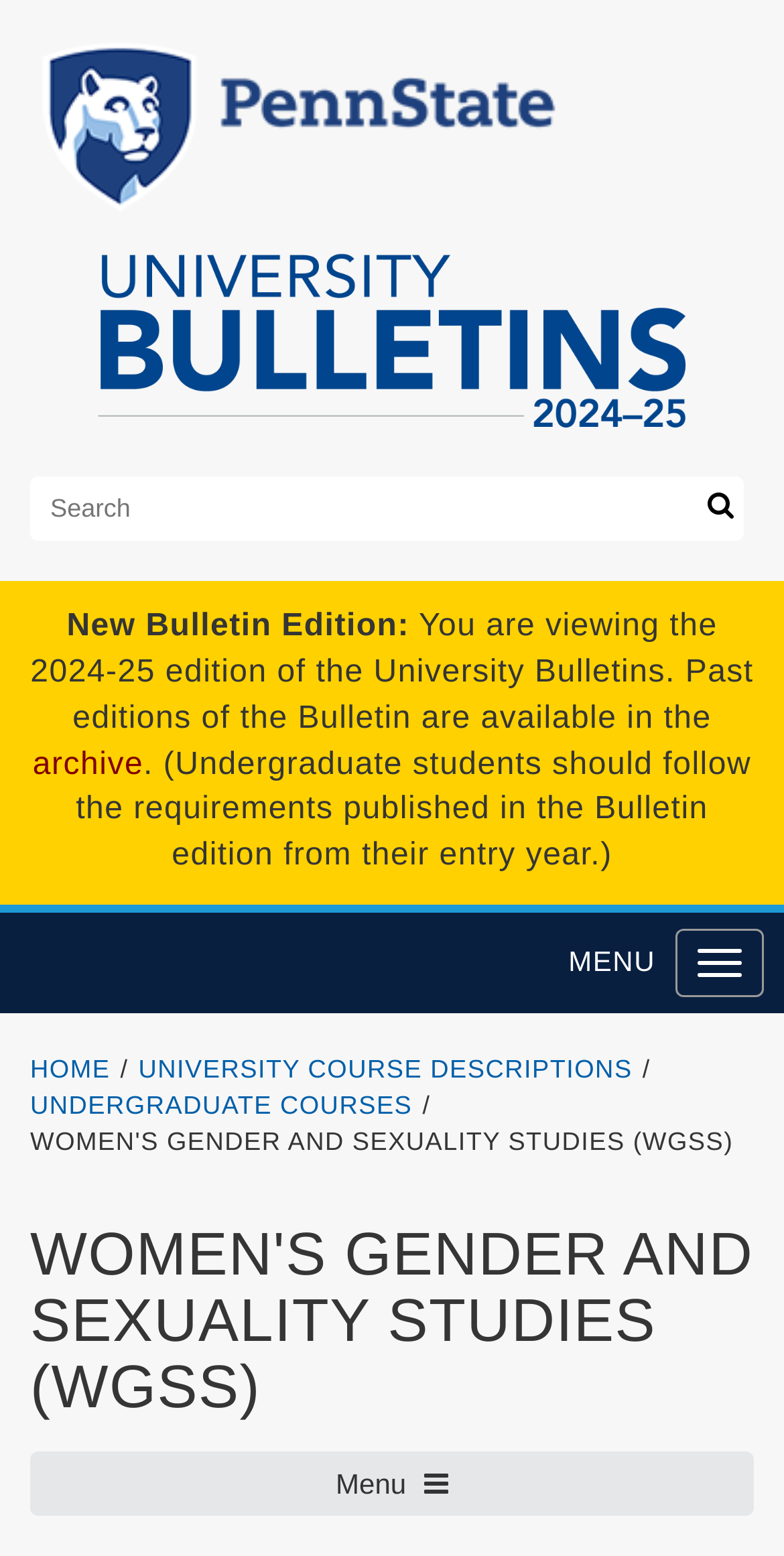Locate the bounding box coordinates of the element to click to perform the following action: 'Toggle the menu'. The coordinates should be given as four float values between 0 and 1, in the form of [left, top, right, bottom].

[0.862, 0.597, 0.974, 0.641]